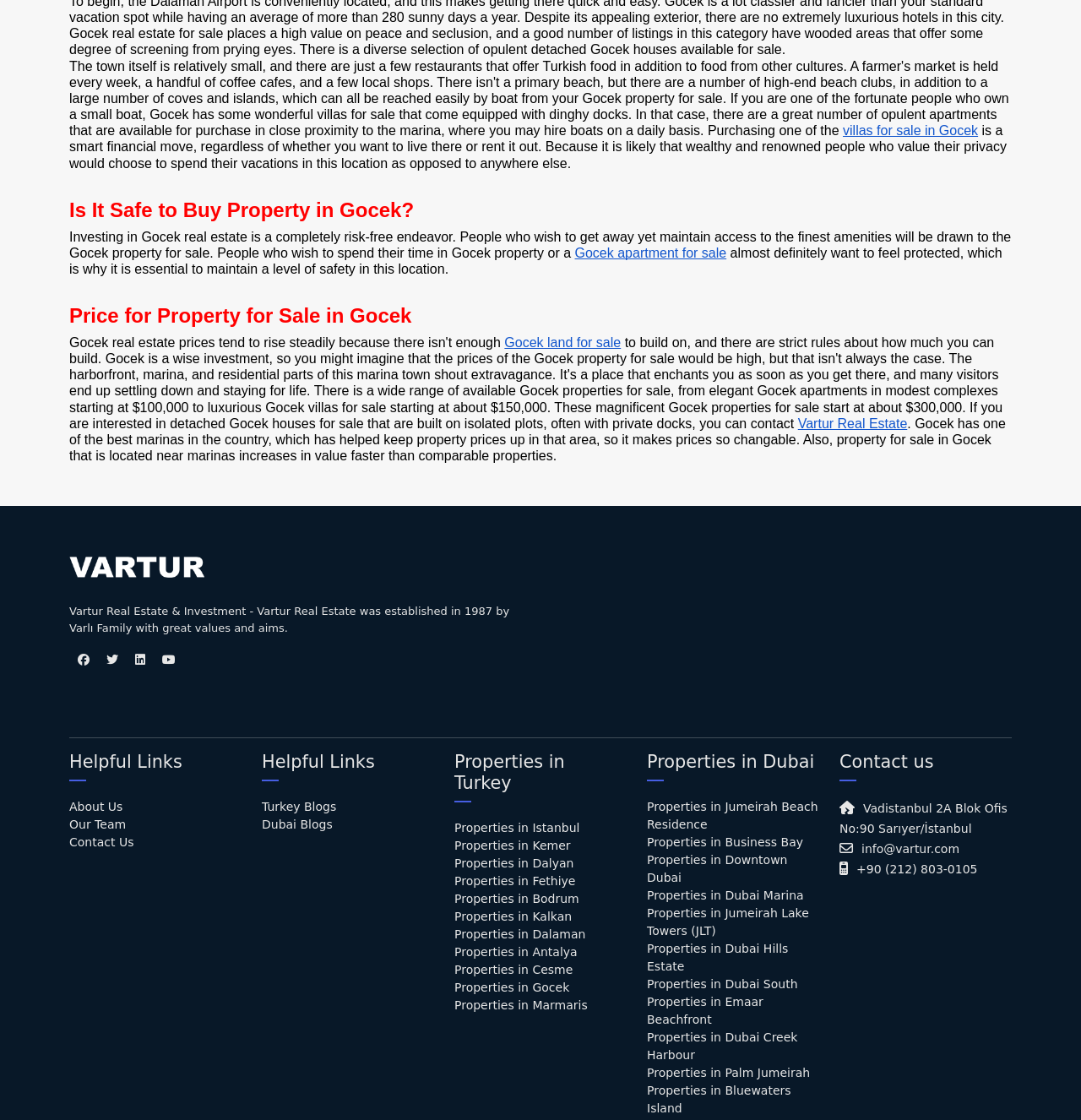Answer briefly with one word or phrase:
Is investing in Gocek real estate risky?

no